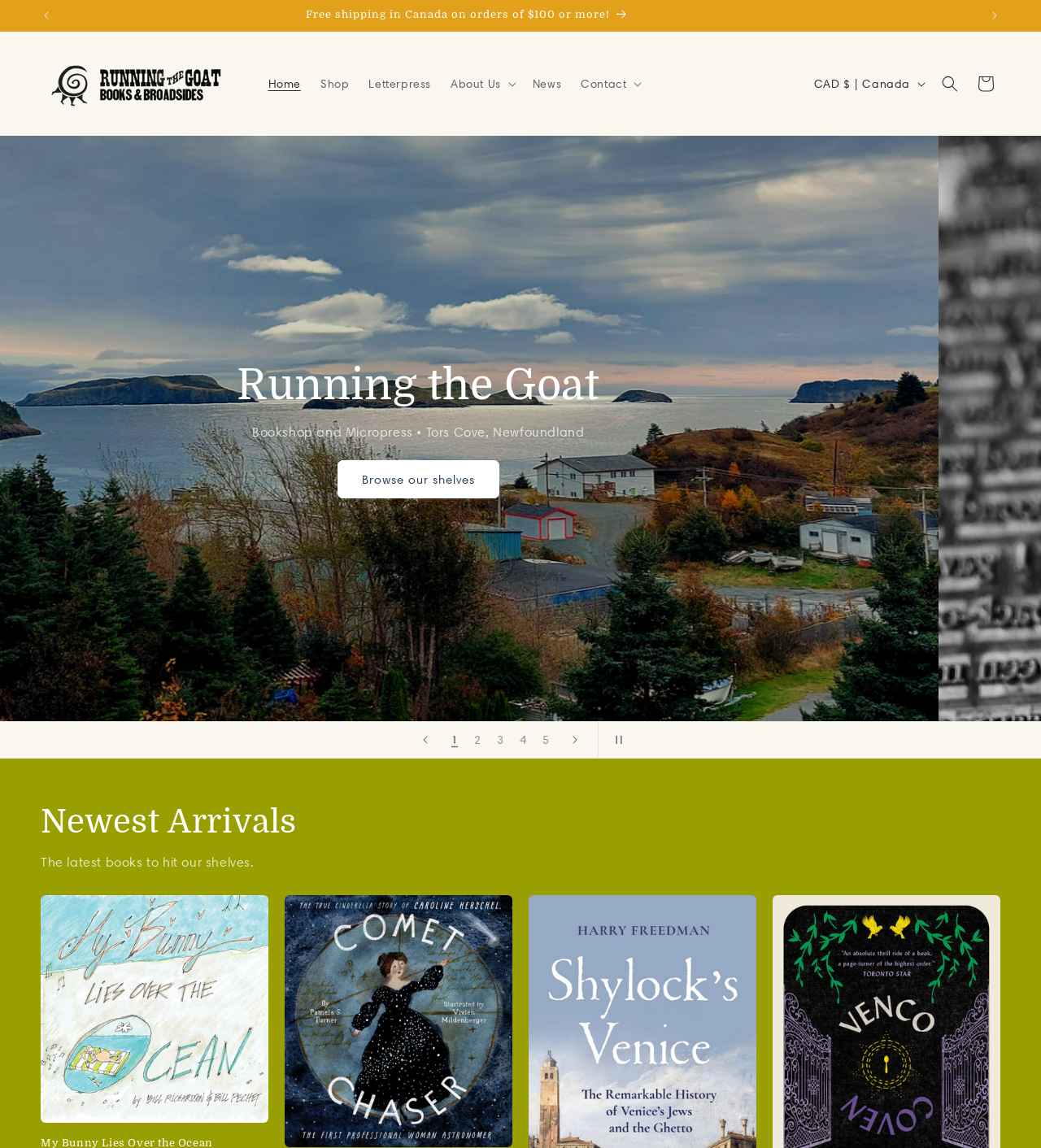Given the element description Browse our shelves, specify the bounding box coordinates of the corresponding UI element in the format (top-left x, top-left y, bottom-right x, bottom-right y). All values must be between 0 and 1.

[0.409, 0.401, 0.564, 0.435]